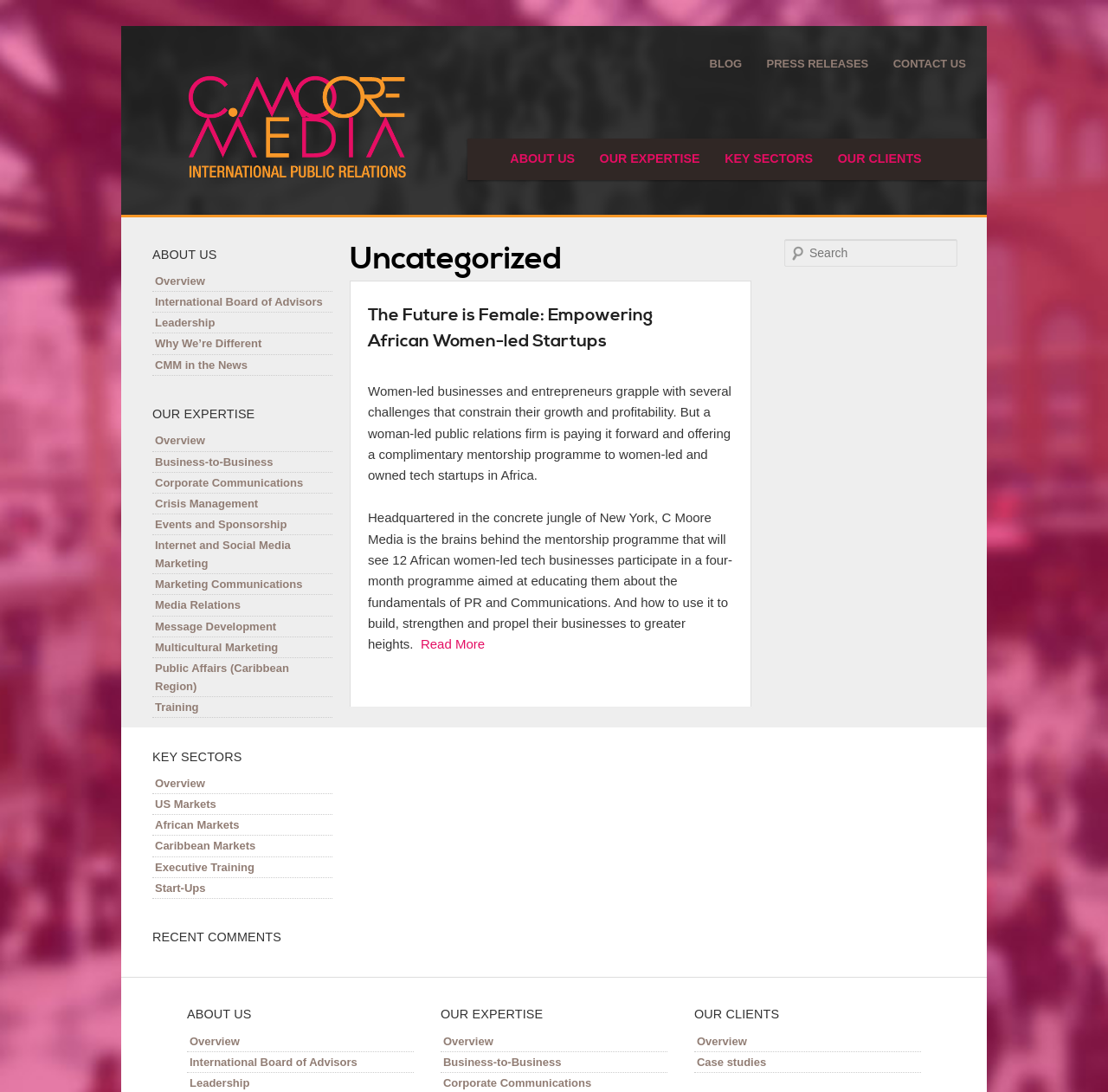Based on the element description title="C. Moore Media", identify the bounding box coordinates for the UI element. The coordinates should be in the format (top-left x, top-left y, bottom-right x, bottom-right y) and within the 0 to 1 range.

[0.169, 0.067, 0.367, 0.165]